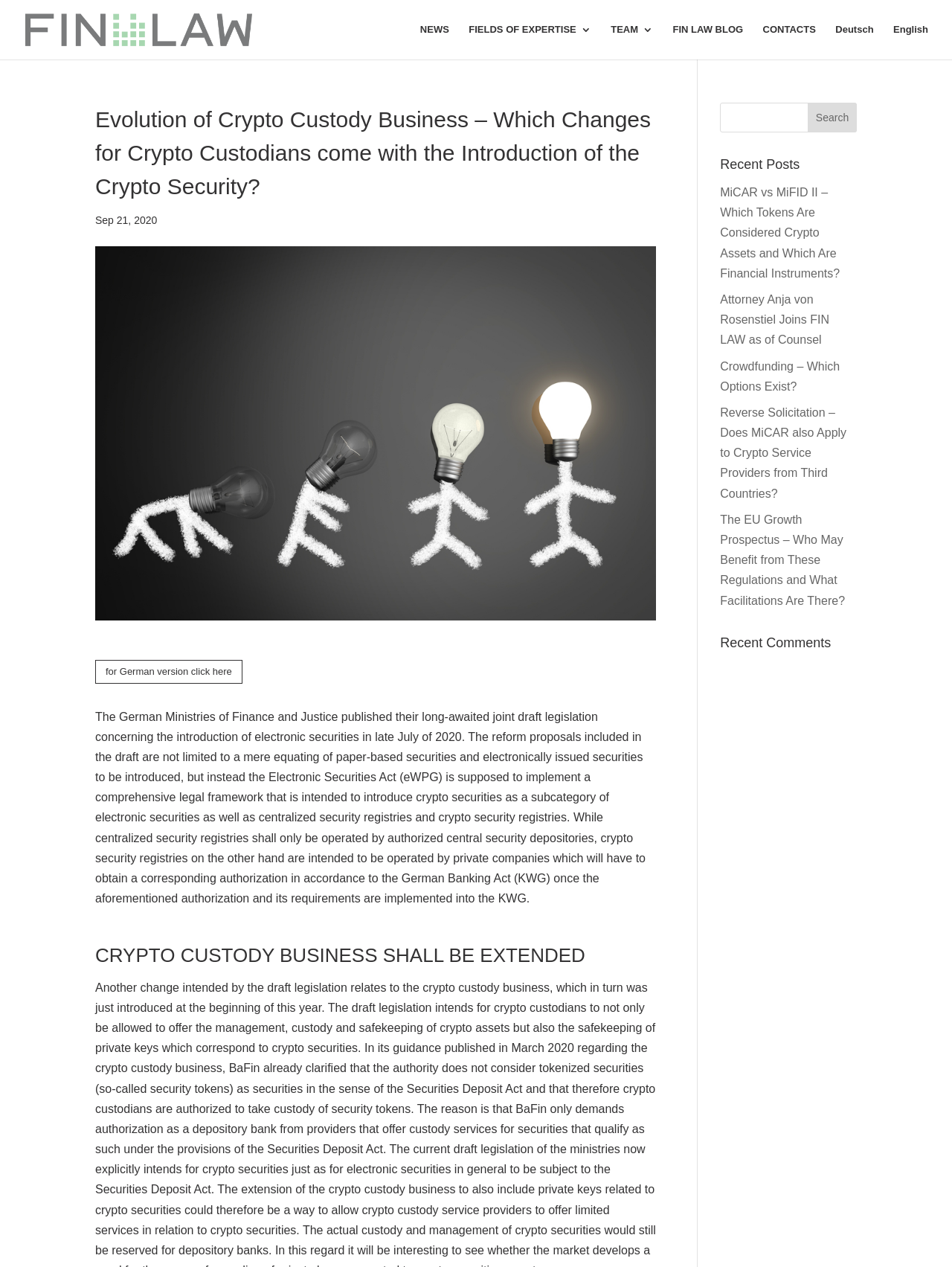What is the language of the webpage?
Please provide a comprehensive answer based on the visual information in the image.

I found the language of the webpage by looking at the link element that says 'English' which is located at the top of the webpage, indicating that the webpage is currently in English language.